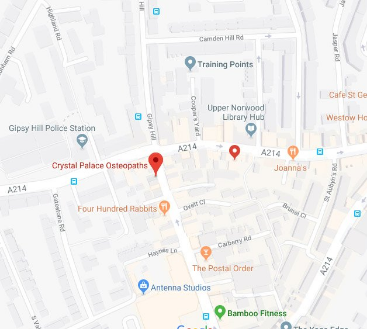Please respond to the question with a concise word or phrase:
What is the purpose of the map?

To help visitors find the practice